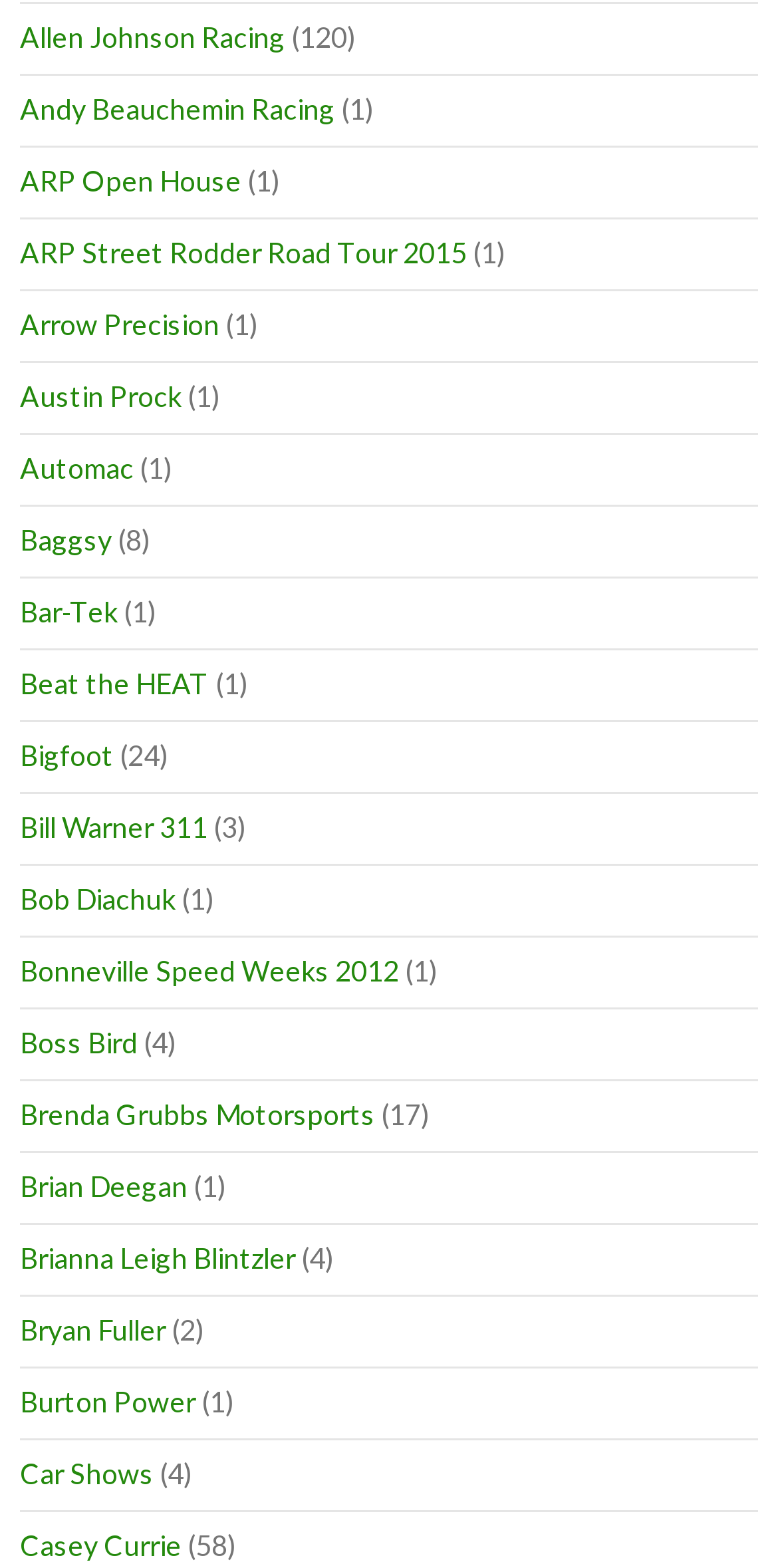Which link has the most adjacent text?
Provide a one-word or short-phrase answer based on the image.

Casey Currie